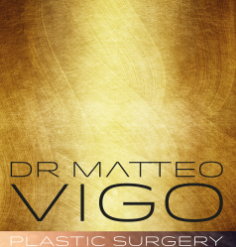Give a comprehensive caption for the image.

This image features a sleek and elegant design representing Dr. Matteo Vigo, a specialist in plastic and reconstructive surgery. The background has a luxurious golden texture that exudes professionalism and sophistication. Prominently displayed in a bold font is "Dr. Matteo Vigo," indicating the surgeon's name, while “PLASTIC SURGERY” is positioned beneath it, highlighting the field of expertise. The overall aesthetic suggests a commitment to excellence in aesthetic medicine and reflects the high standards expected in the practice. This image likely serves as a branding element on Dr. Vigo's website, aimed at instilling confidence in potential patients seeking surgical enhancements.